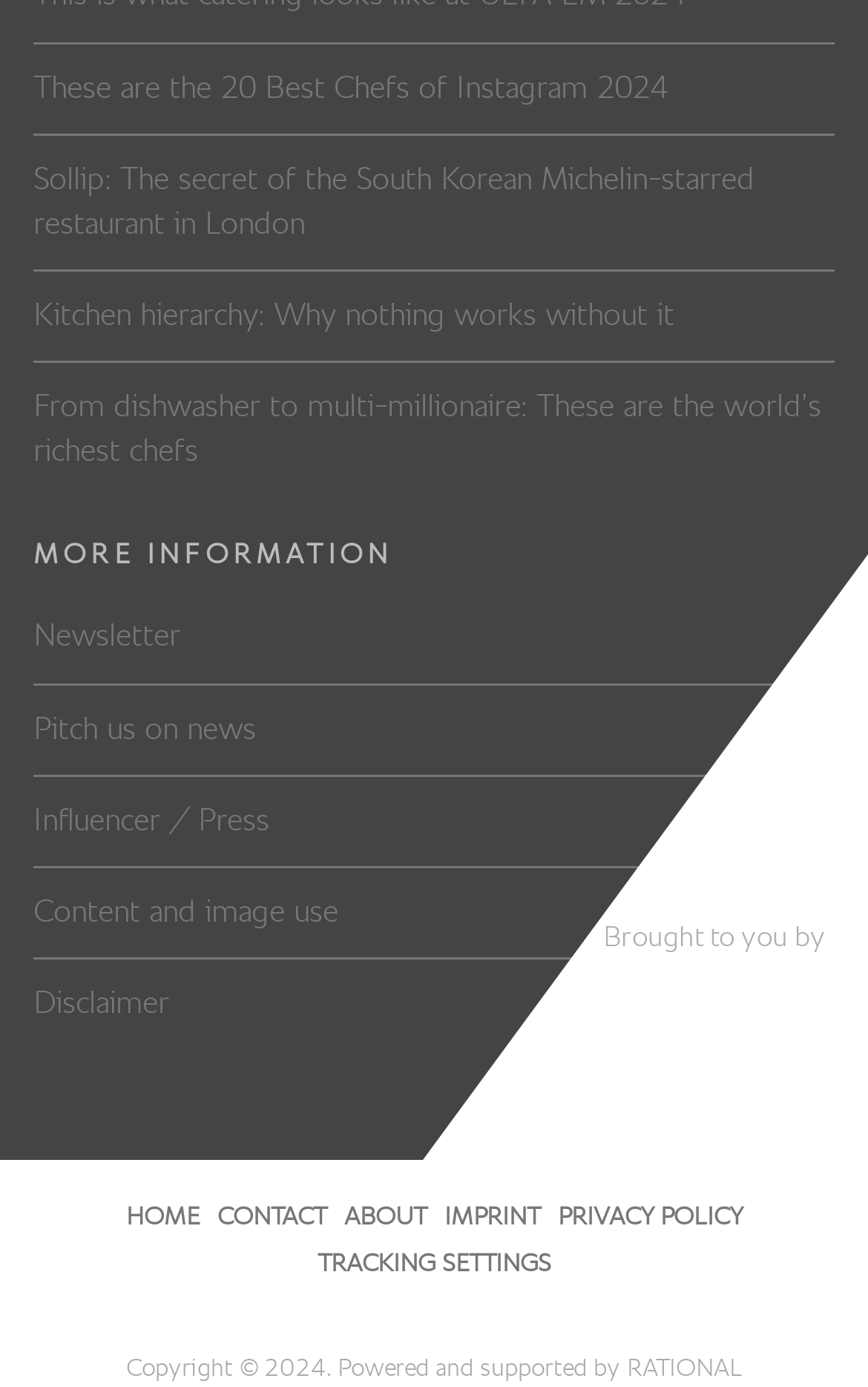Based on the element description: "Support Team", identify the bounding box coordinates for this UI element. The coordinates must be four float numbers between 0 and 1, listed as [left, top, right, bottom].

None